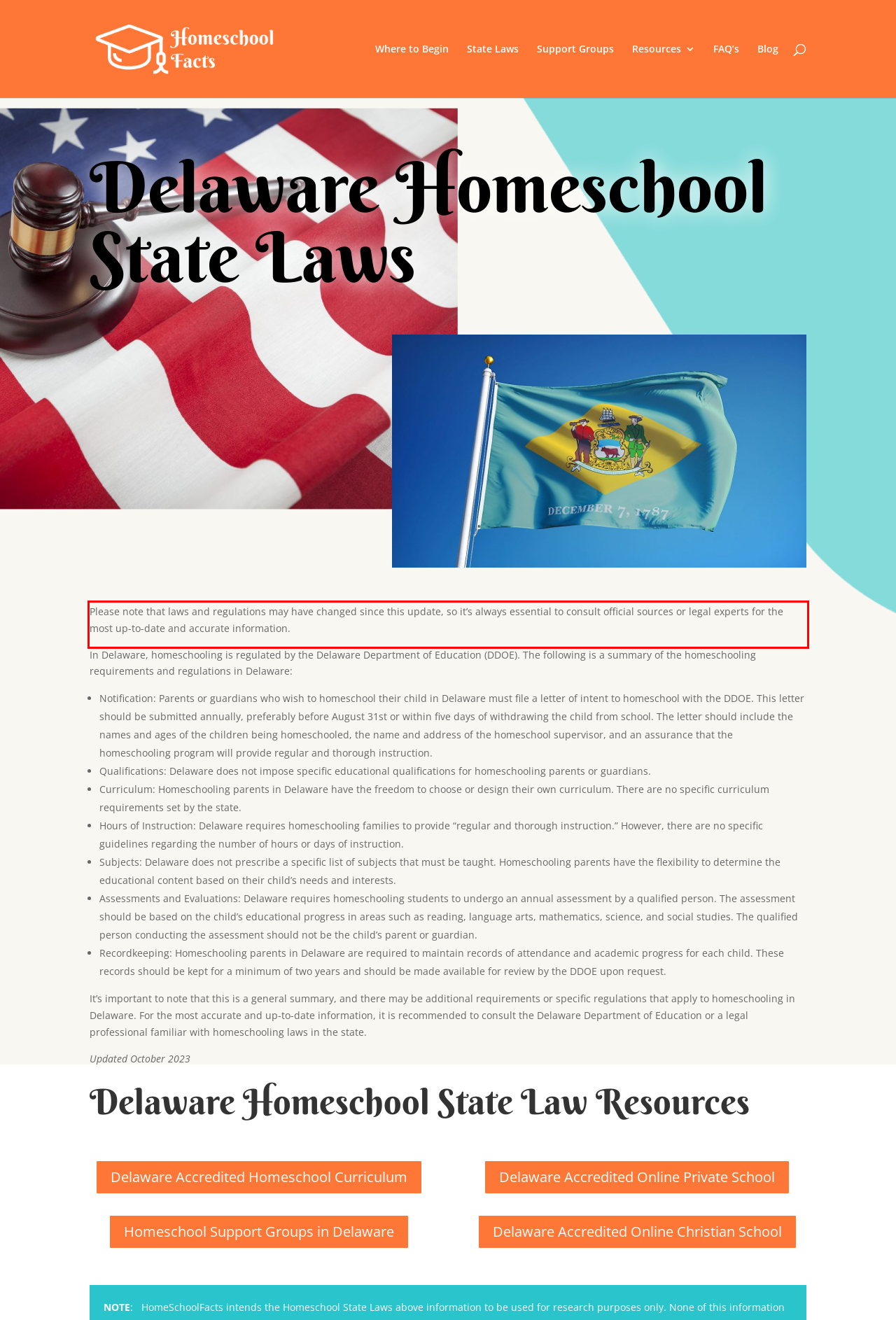Given a webpage screenshot, identify the text inside the red bounding box using OCR and extract it.

Please note that laws and regulations may have changed since this update, so it’s always essential to consult official sources or legal experts for the most up-to-date and accurate information.